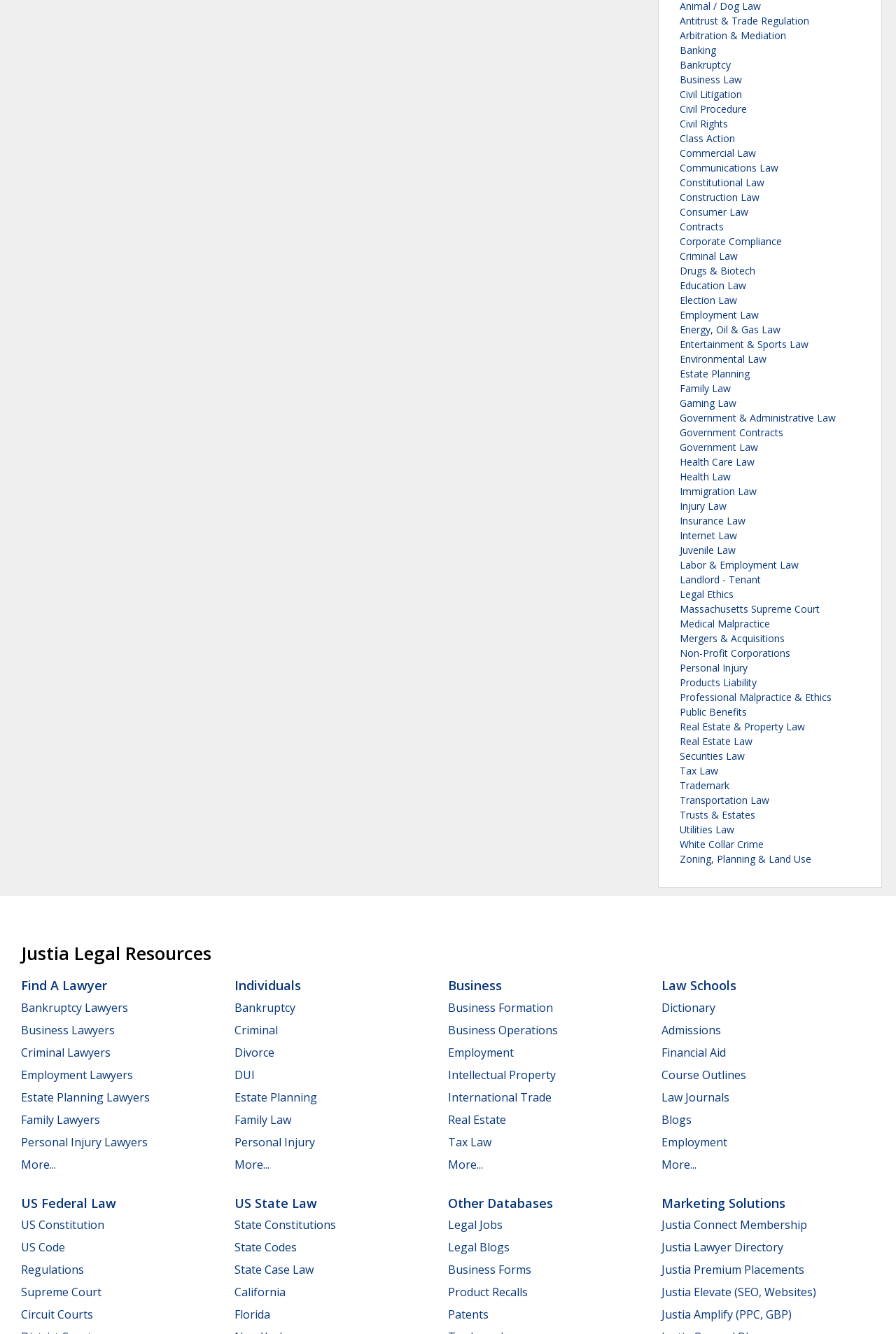Please reply to the following question with a single word or a short phrase:
What type of resources are provided by Justia?

Legal resources